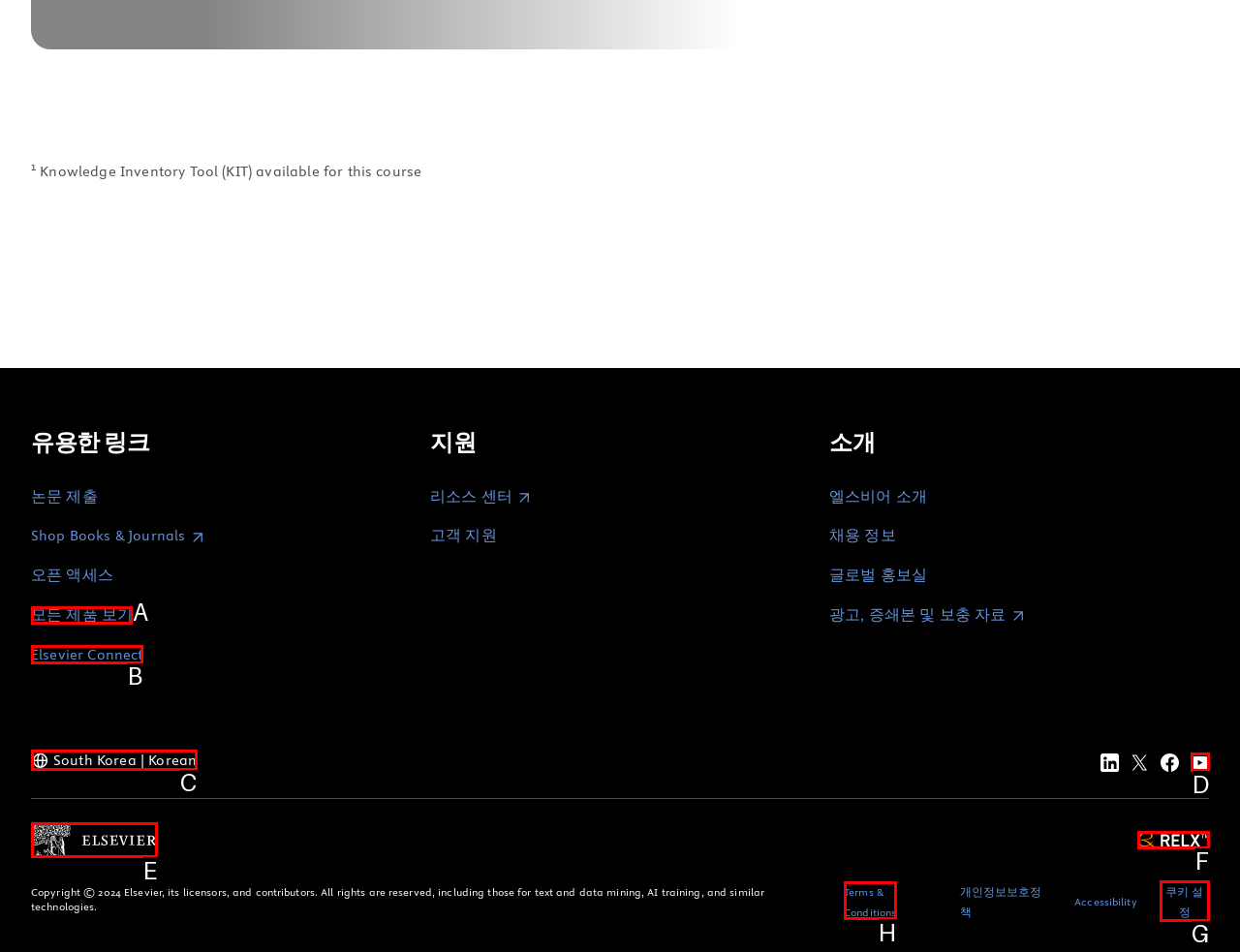Determine the letter of the UI element I should click on to complete the task: Visit 'Elsevier Connect' from the provided choices in the screenshot.

B